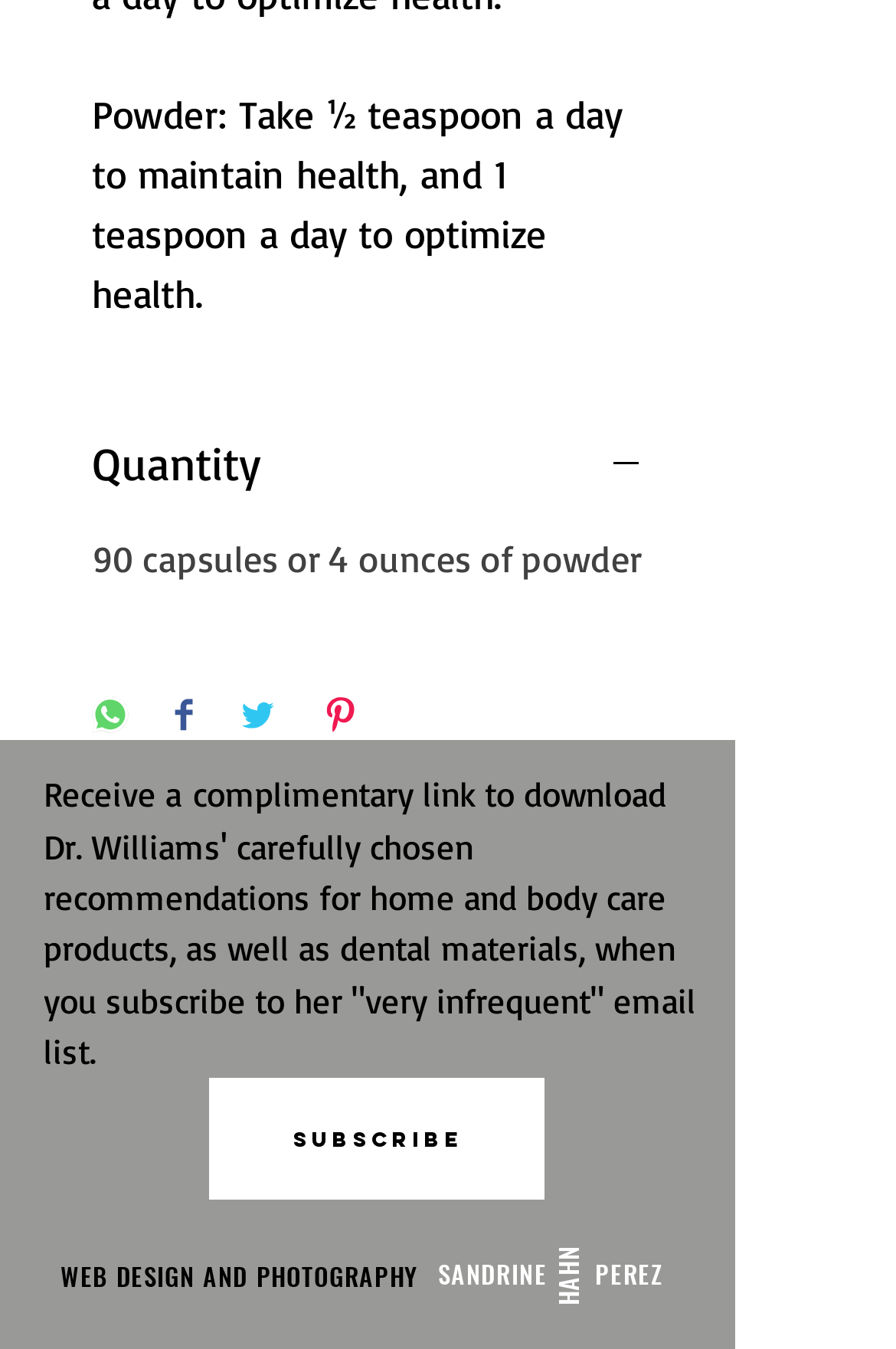Calculate the bounding box coordinates for the UI element based on the following description: "SANDRINE". Ensure the coordinates are four float numbers between 0 and 1, i.e., [left, top, right, bottom].

[0.489, 0.936, 0.611, 0.957]